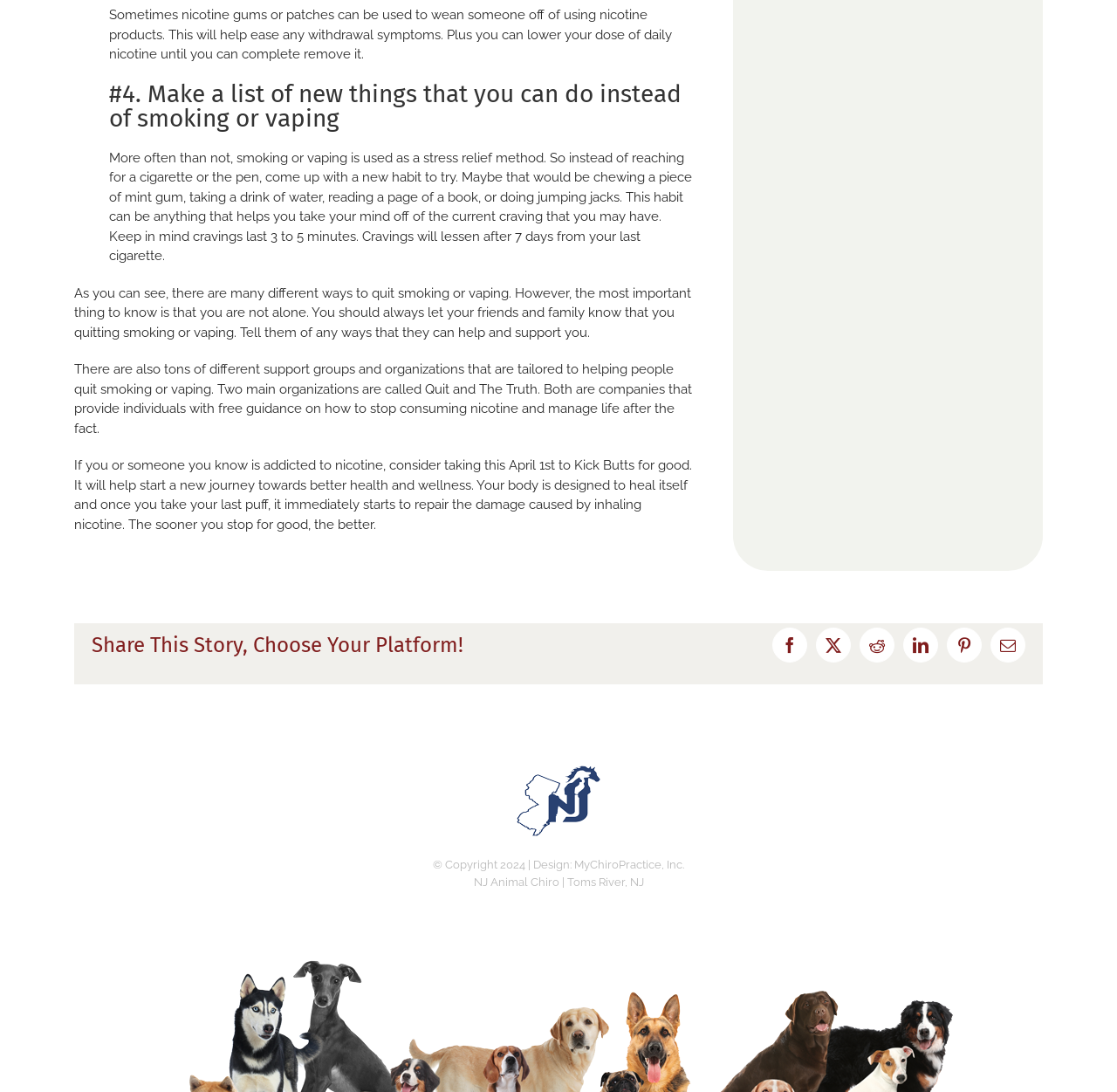How long do cravings typically last?
Using the image, provide a detailed and thorough answer to the question.

The webpage states that cravings will last 3 to 5 minutes, and will lessen after 7 days from the last cigarette. This information is provided in the second paragraph of the webpage.